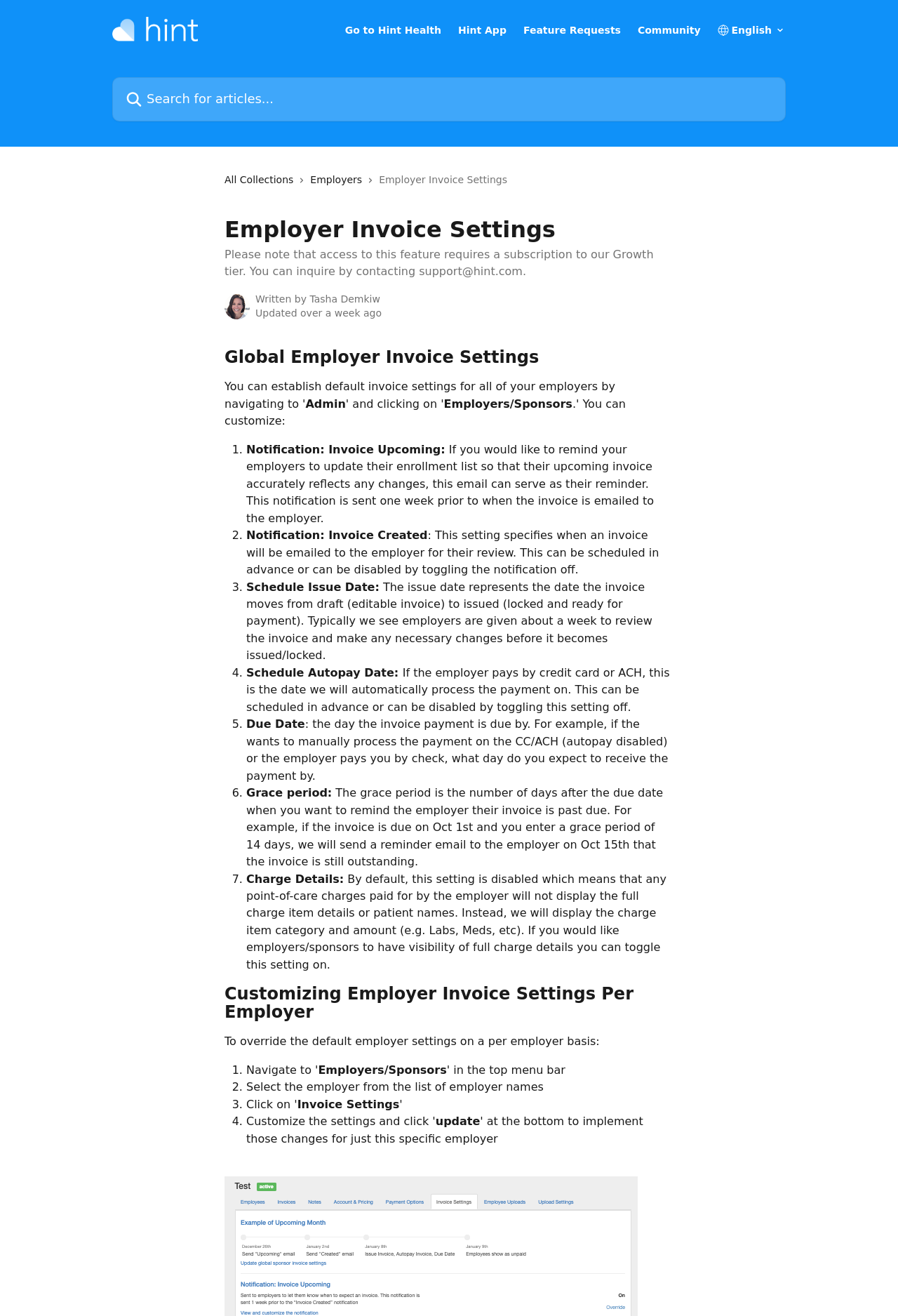Please specify the bounding box coordinates of the clickable region to carry out the following instruction: "Contact support". The coordinates should be four float numbers between 0 and 1, in the format [left, top, right, bottom].

[0.25, 0.188, 0.728, 0.211]